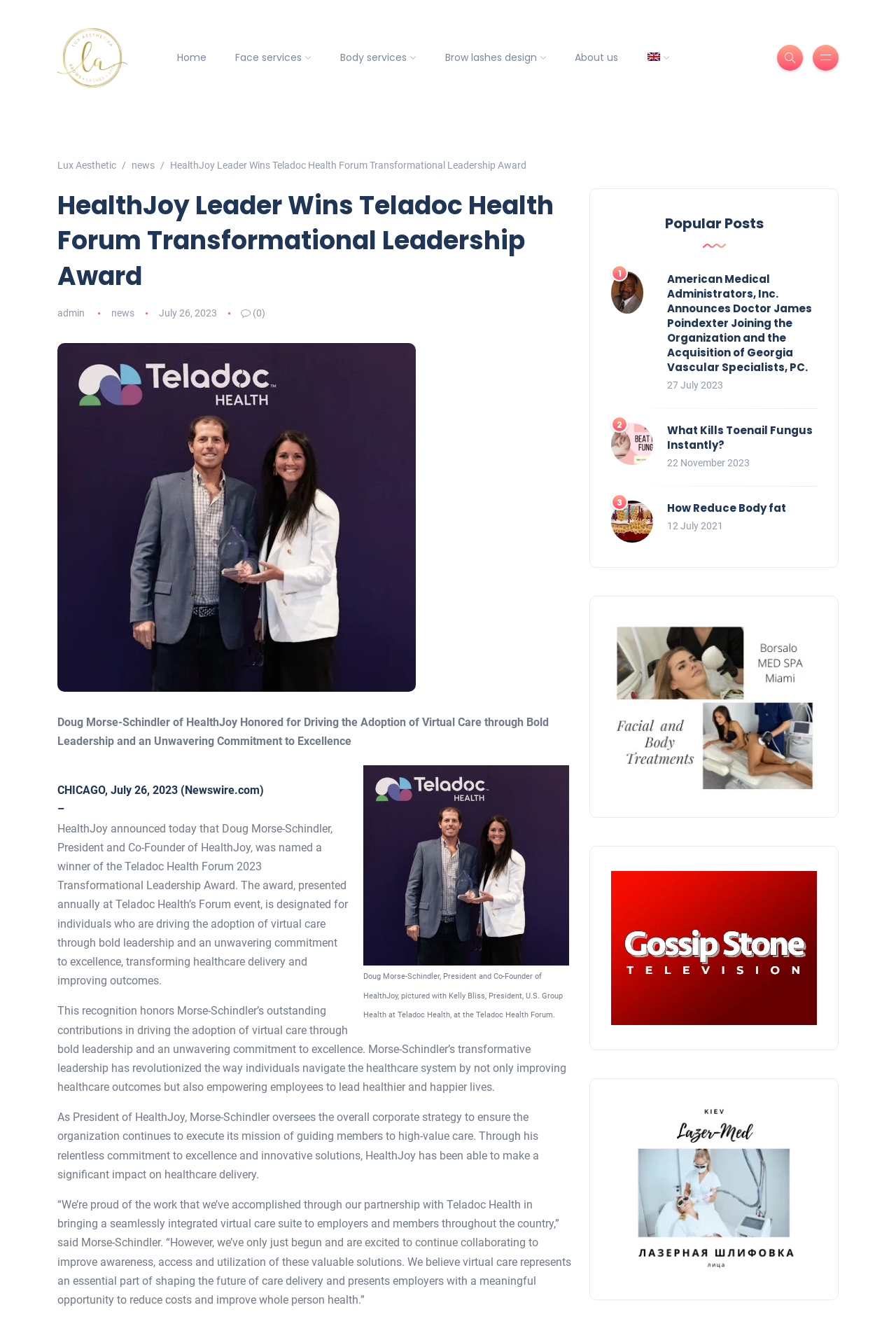Indicate the bounding box coordinates of the element that must be clicked to execute the instruction: "Check the 'About us' page". The coordinates should be given as four float numbers between 0 and 1, i.e., [left, top, right, bottom].

[0.625, 0.034, 0.706, 0.054]